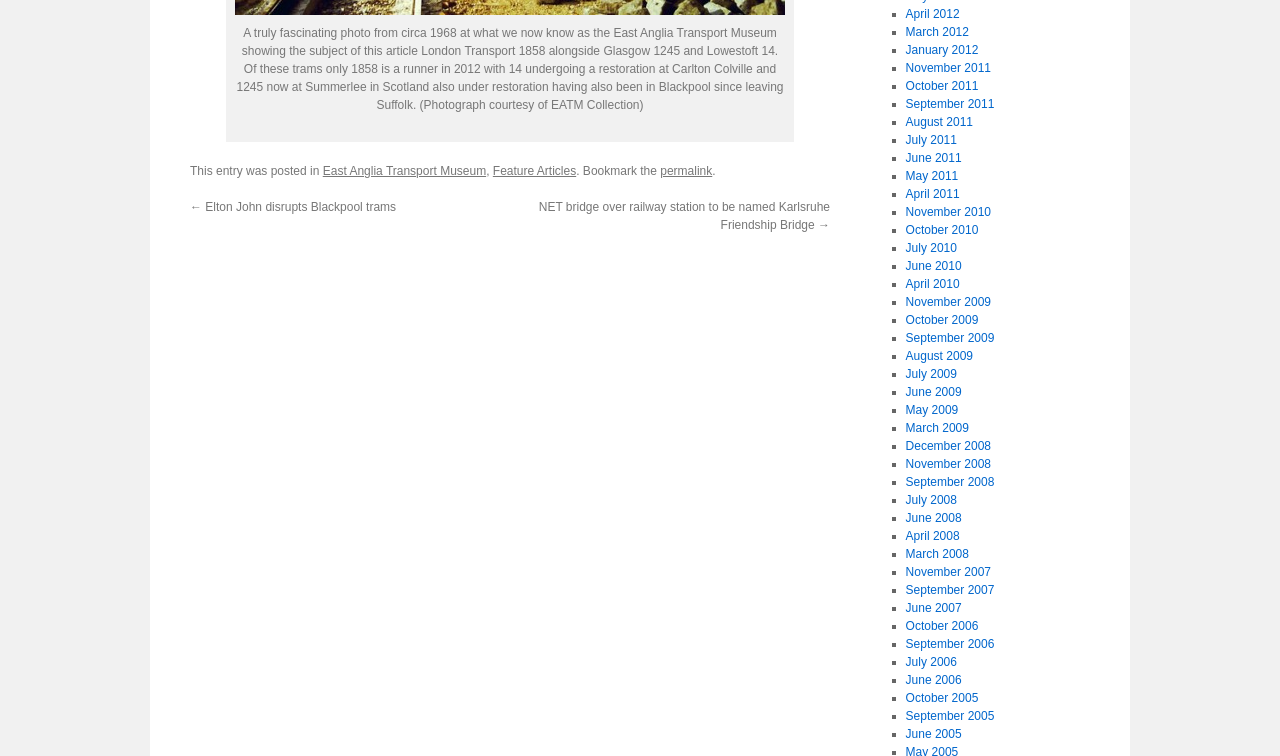Please provide the bounding box coordinates for the UI element as described: "UW–Madison Privacy Notice". The coordinates must be four floats between 0 and 1, represented as [left, top, right, bottom].

None